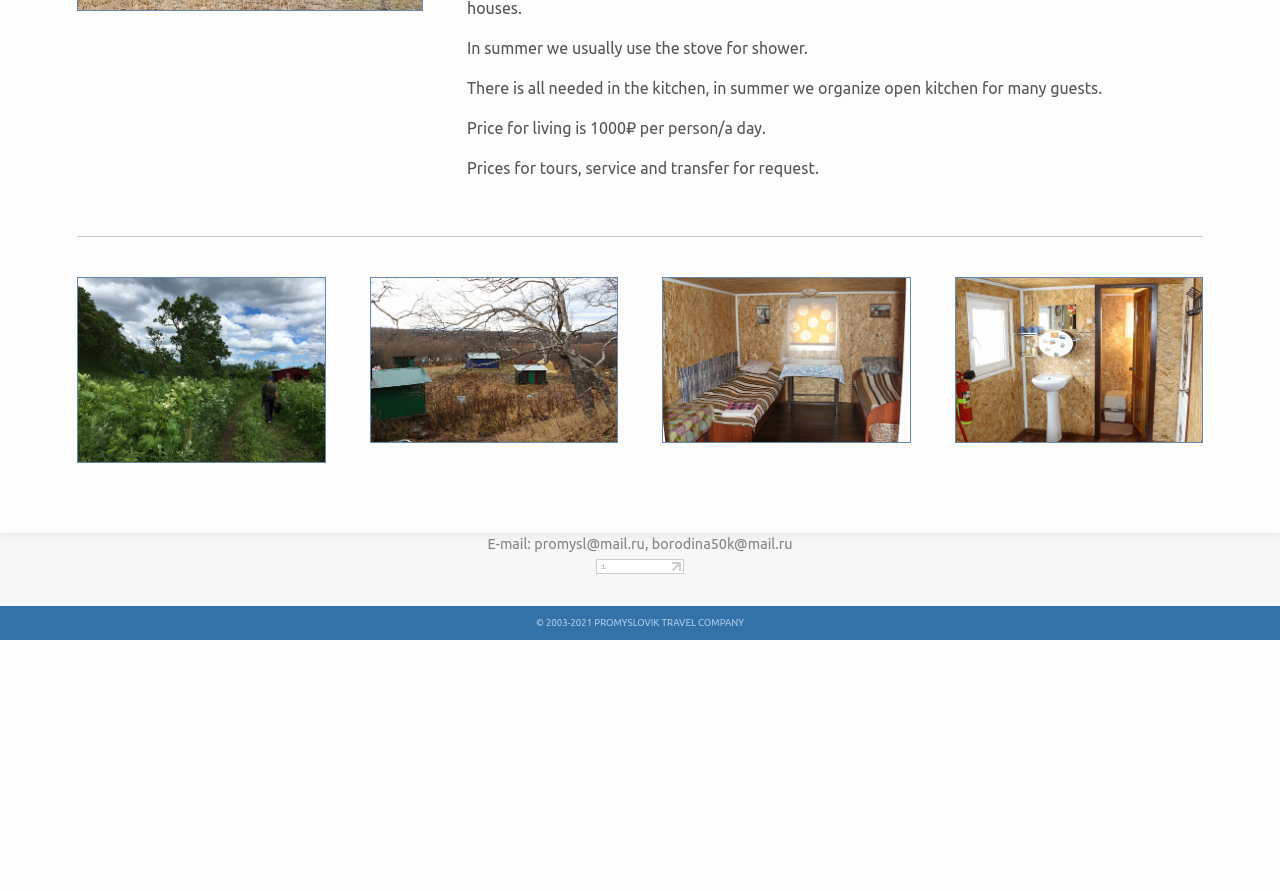Provide the bounding box for the UI element matching this description: "parent_node: "PROMYSLOVIK" TRAVEL COMPANY".

[0.439, 0.417, 0.561, 0.438]